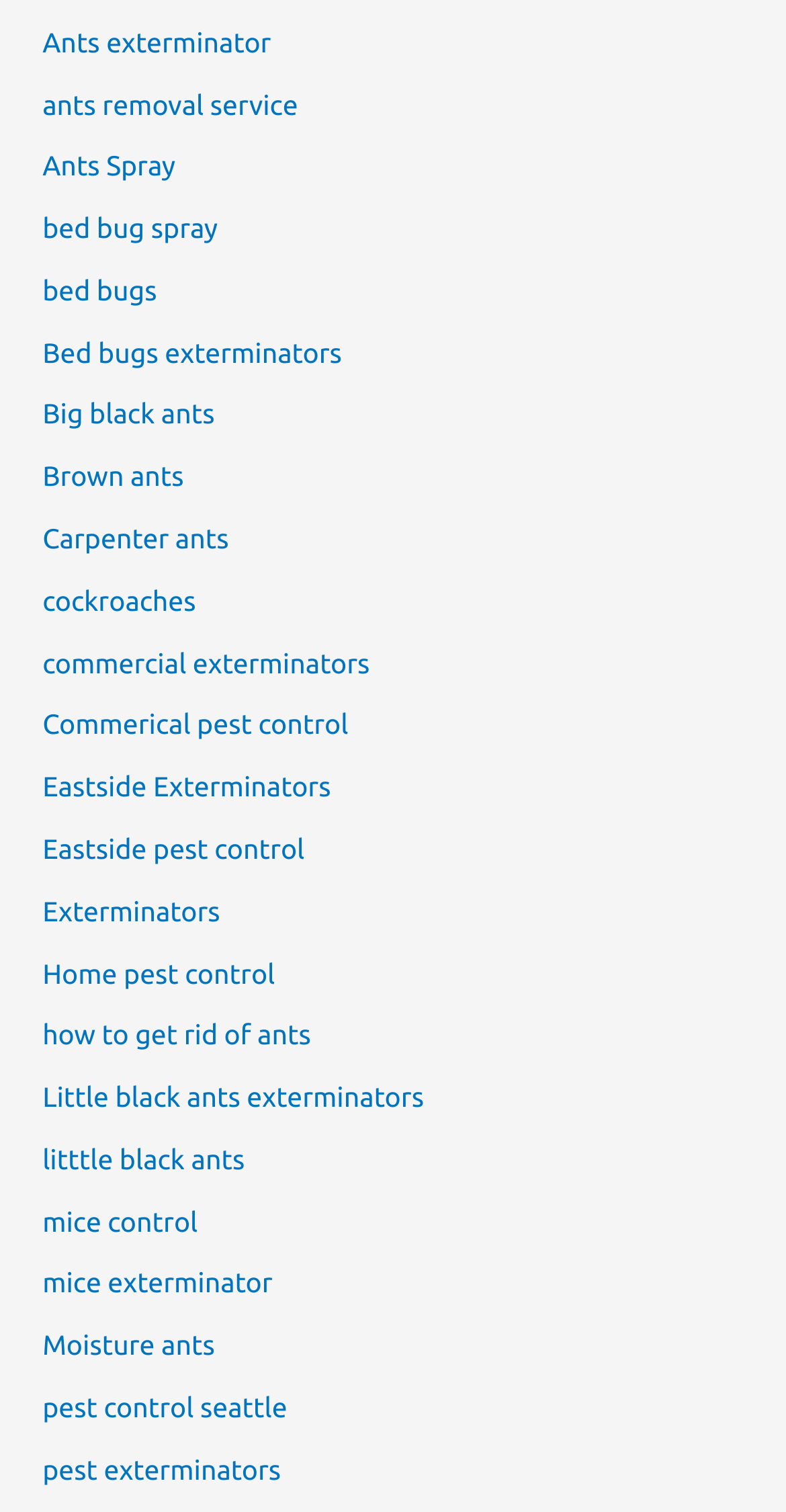Please locate the bounding box coordinates for the element that should be clicked to achieve the following instruction: "Explore Eastside Exterminators". Ensure the coordinates are given as four float numbers between 0 and 1, i.e., [left, top, right, bottom].

[0.054, 0.51, 0.421, 0.531]